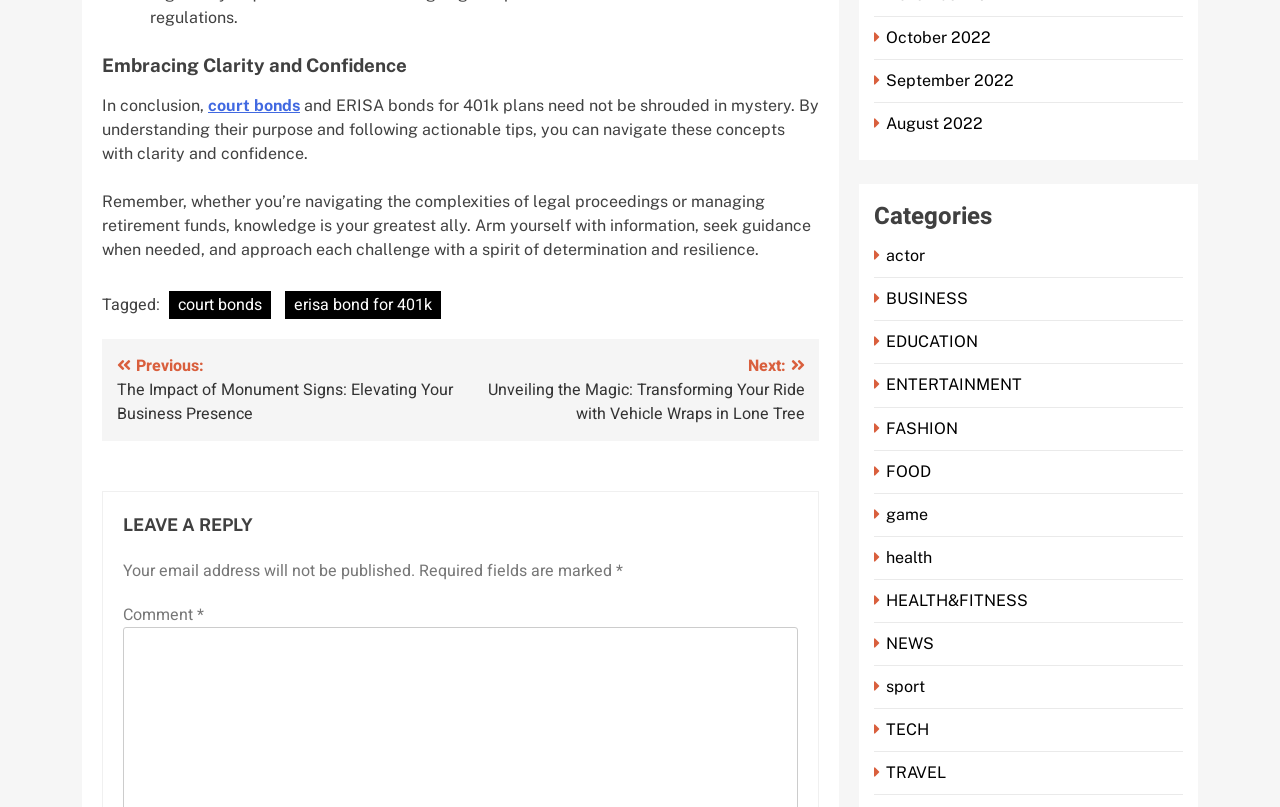Indicate the bounding box coordinates of the clickable region to achieve the following instruction: "Click on 'court bonds'."

[0.162, 0.119, 0.234, 0.143]